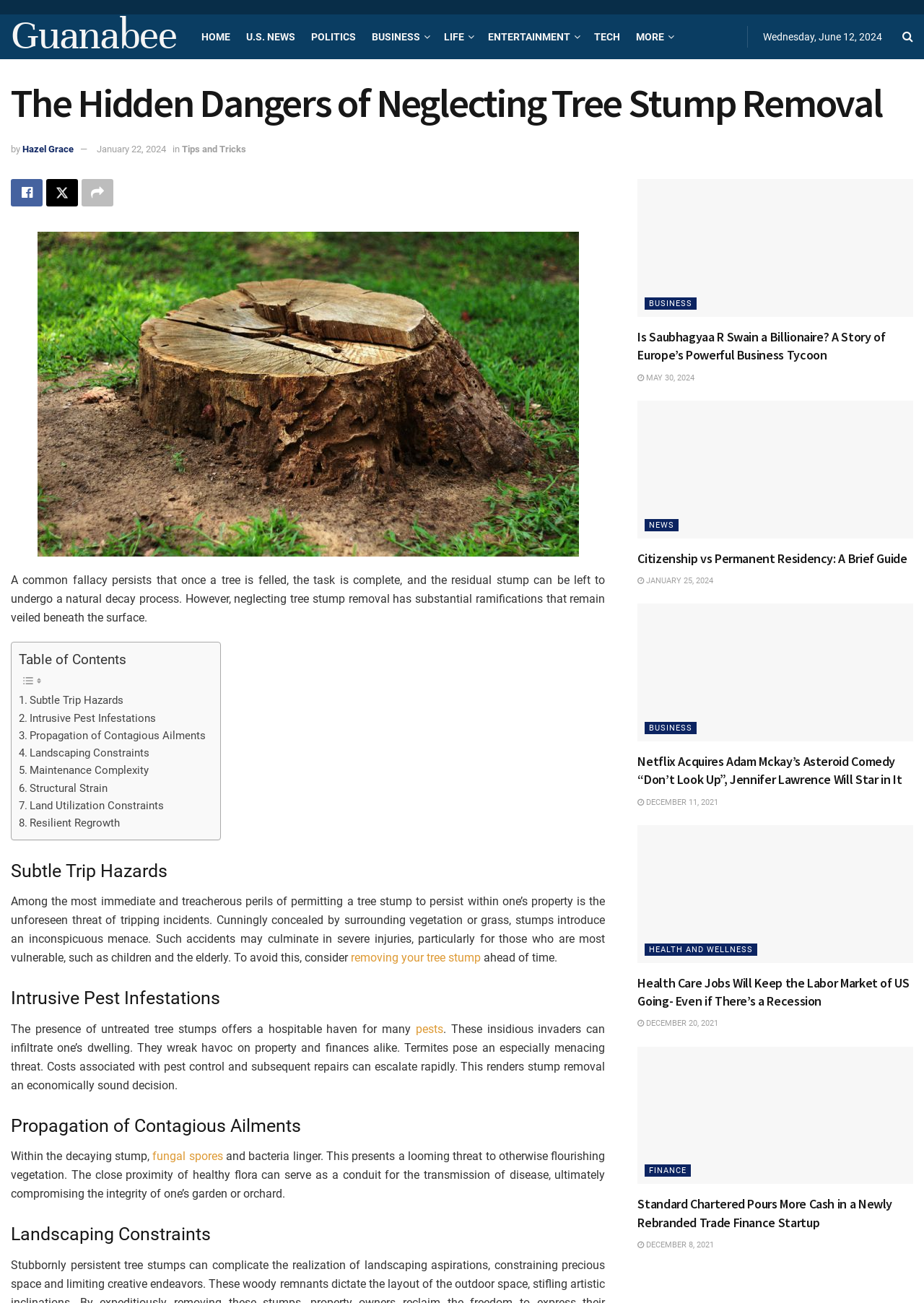Highlight the bounding box coordinates of the region I should click on to meet the following instruction: "Read the heading 'Intrusive Pest Infestations'".

[0.012, 0.756, 0.655, 0.776]